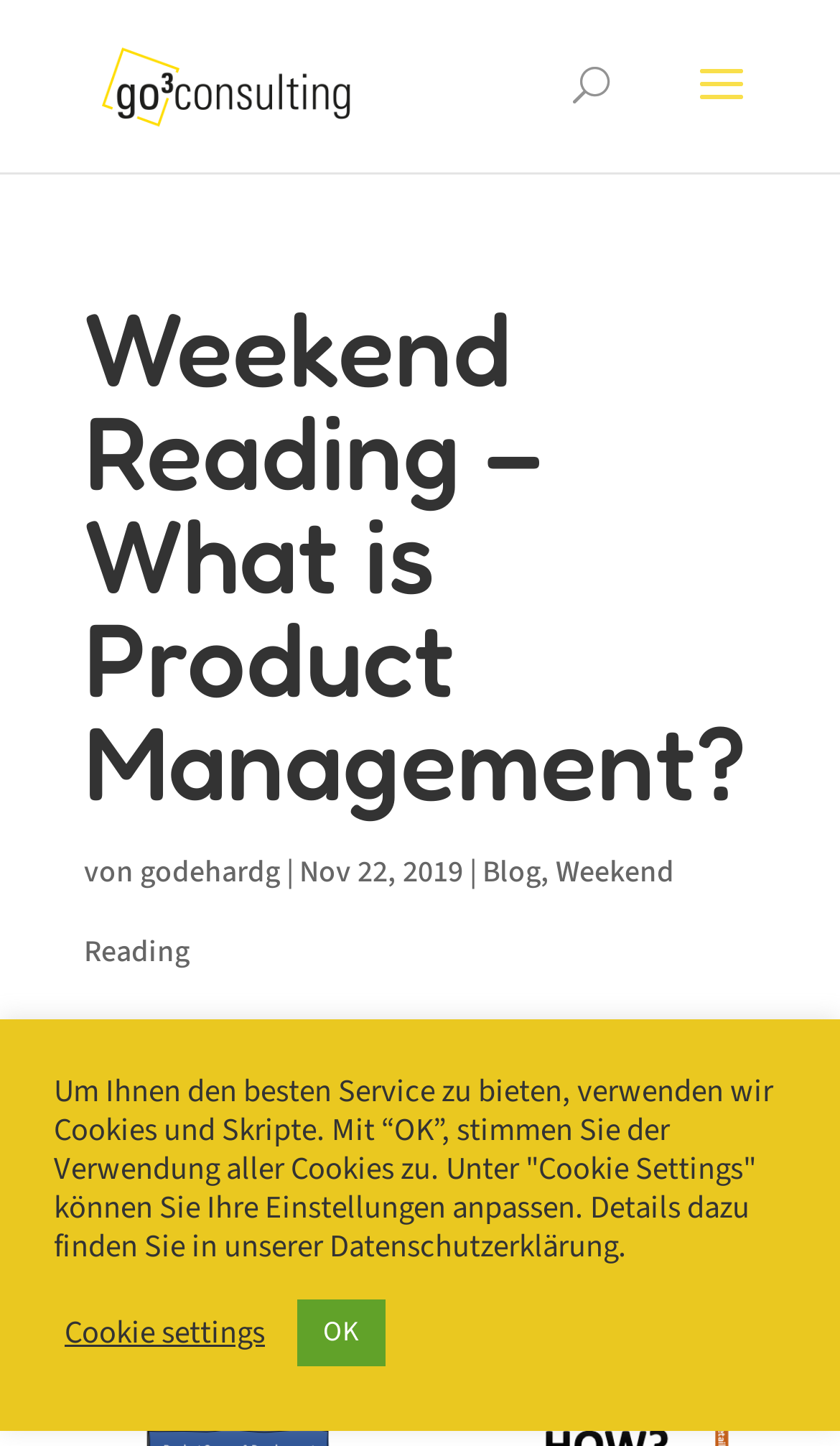What is at the bottom of the webpage? Look at the image and give a one-word or short phrase answer.

Privacy & Cookies Policy